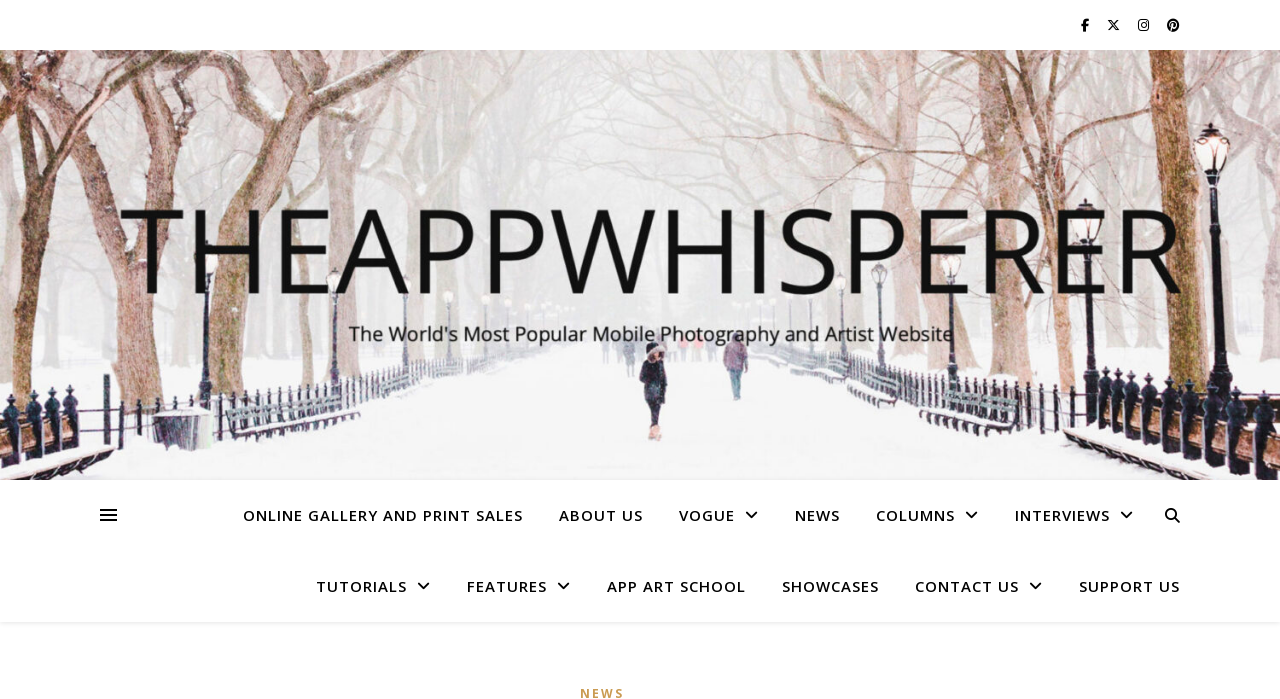Kindly provide the bounding box coordinates of the section you need to click on to fulfill the given instruction: "Check news".

[0.609, 0.687, 0.669, 0.787]